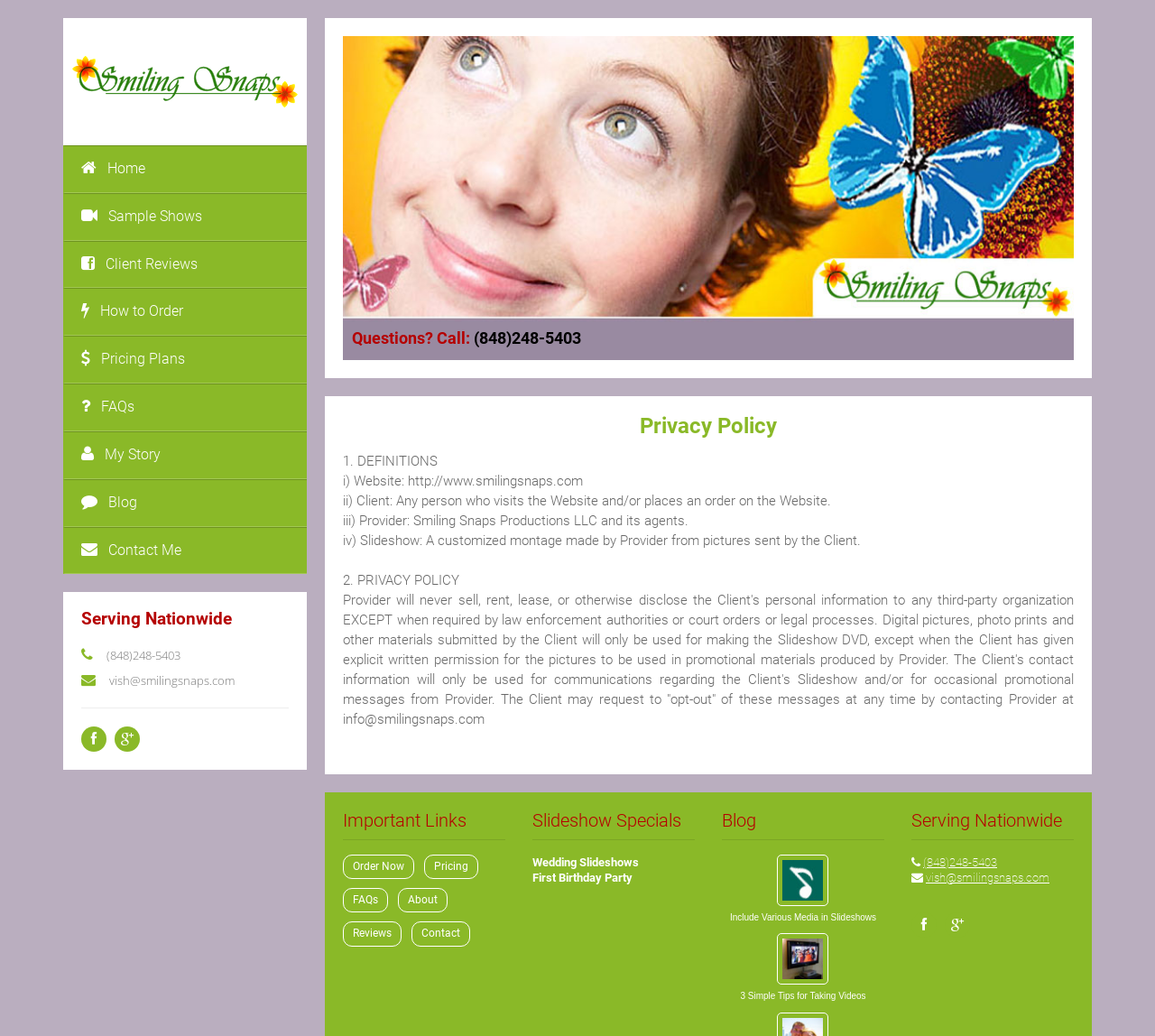Locate the bounding box coordinates of the clickable area to execute the instruction: "Contact Me". Provide the coordinates as four float numbers between 0 and 1, represented as [left, top, right, bottom].

[0.055, 0.508, 0.266, 0.554]